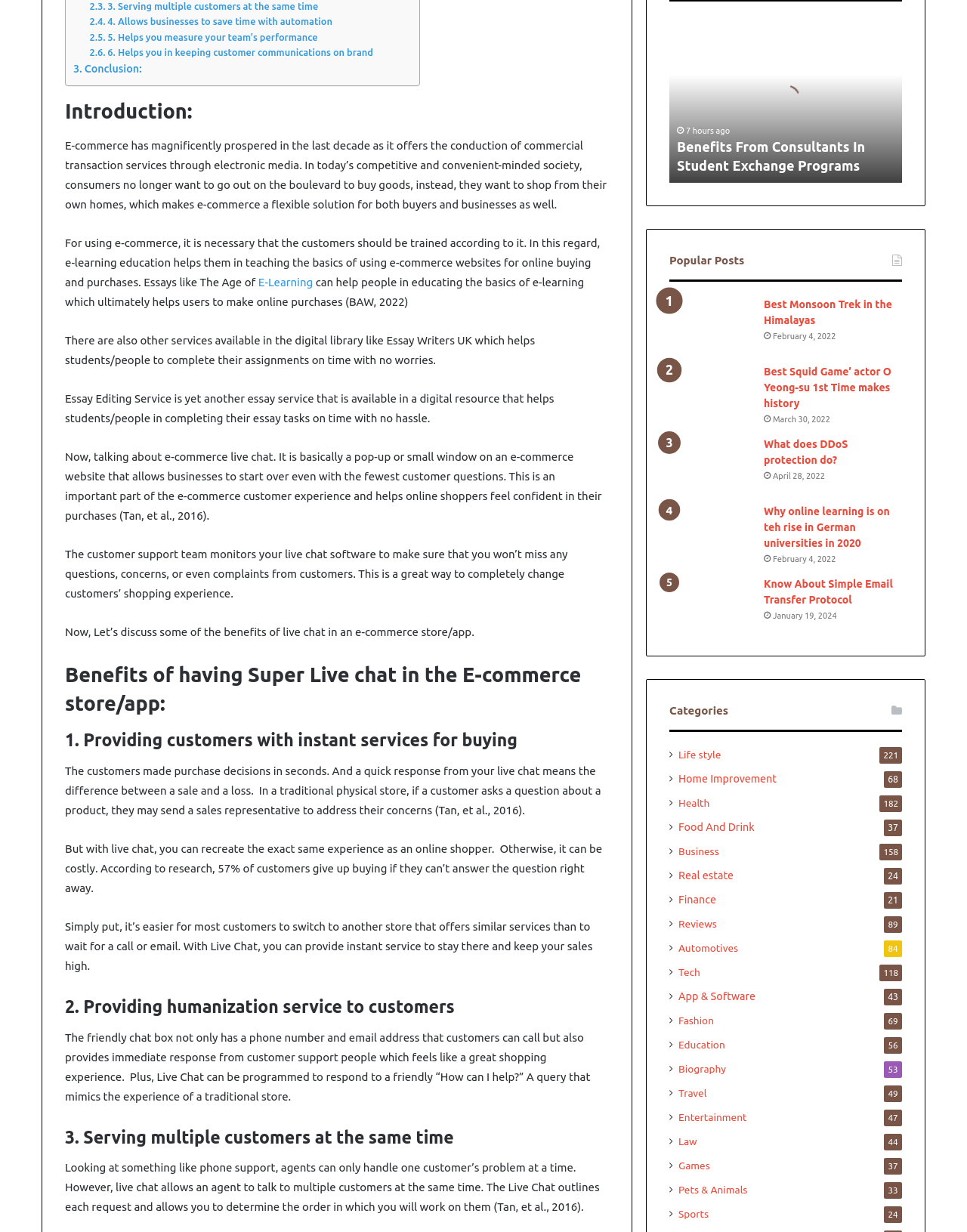What is the purpose of live chat in e-commerce?
Using the information from the image, answer the question thoroughly.

According to the article, live chat allows businesses to provide instant service to customers, which is essential in e-commerce as customers may have questions or concerns that need to be addressed quickly in order to complete a purchase.